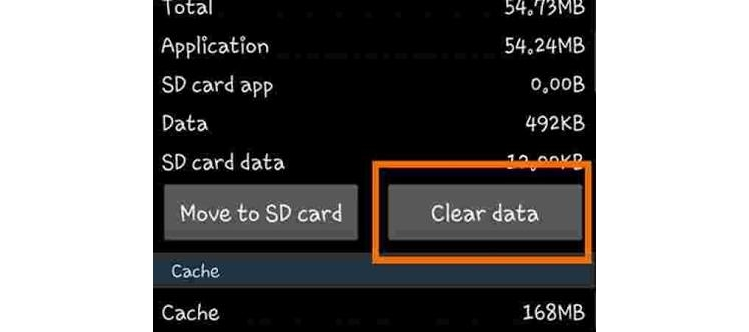Provide a comprehensive description of the image.

The image displays a smartphone screen showcasing the storage information of a specific application. The layout features key details such as the total storage, application size, and additional data categories, all presented in a clean and organized format. Prominently highlighted is the "Clear data" button, surrounded by a bold orange border to emphasize its importance. This button allows users to manage app caches and reclaim storage space by removing accumulated data files. Beneath this, the cache size is displayed as 168MB, suggesting a section of the app where temporary files are stored. The overall design reflects a user-friendly interface aimed at simplifying the process of app management and maintenance on mobile devices.